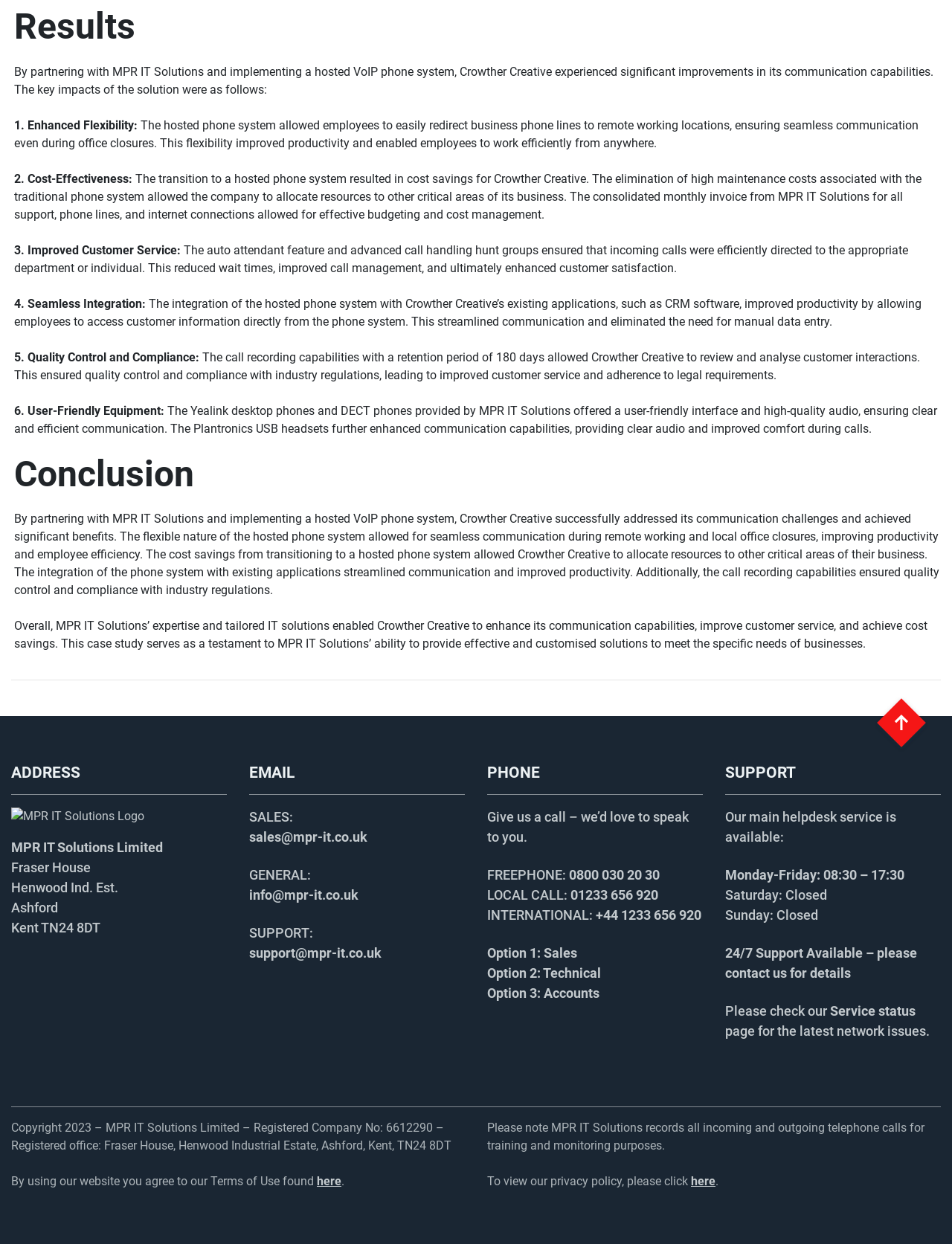Given the element description Service status, identify the bounding box coordinates for the UI element on the webpage screenshot. The format should be (top-left x, top-left y, bottom-right x, bottom-right y), with values between 0 and 1.

[0.872, 0.807, 0.962, 0.819]